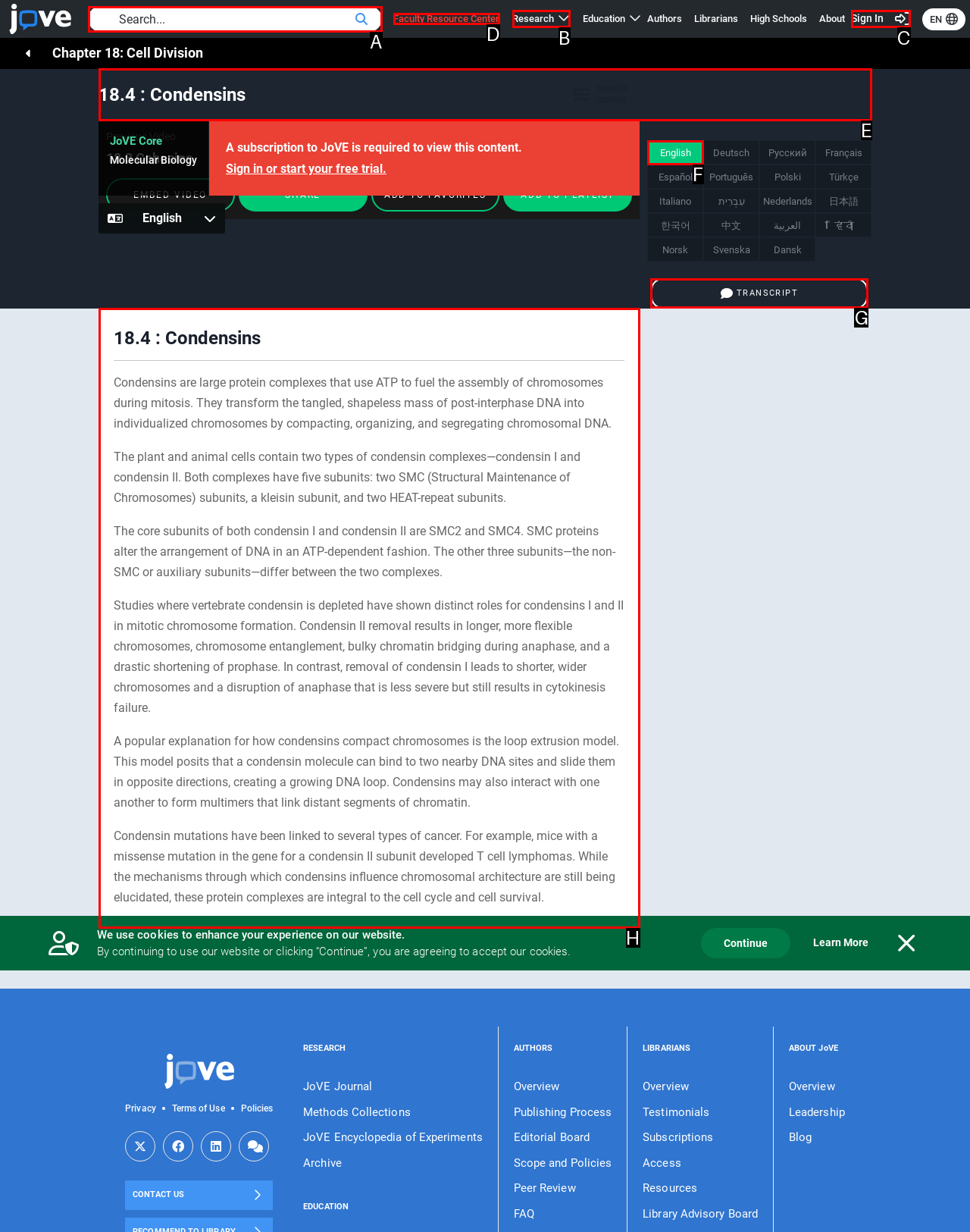Determine the appropriate lettered choice for the task: View transcript. Reply with the correct letter.

G